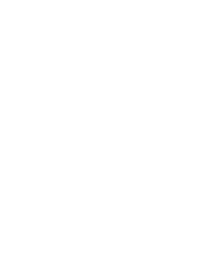What is the heart symbol a popular choice for?
Based on the image, answer the question with a single word or brief phrase.

relationships, care, and community